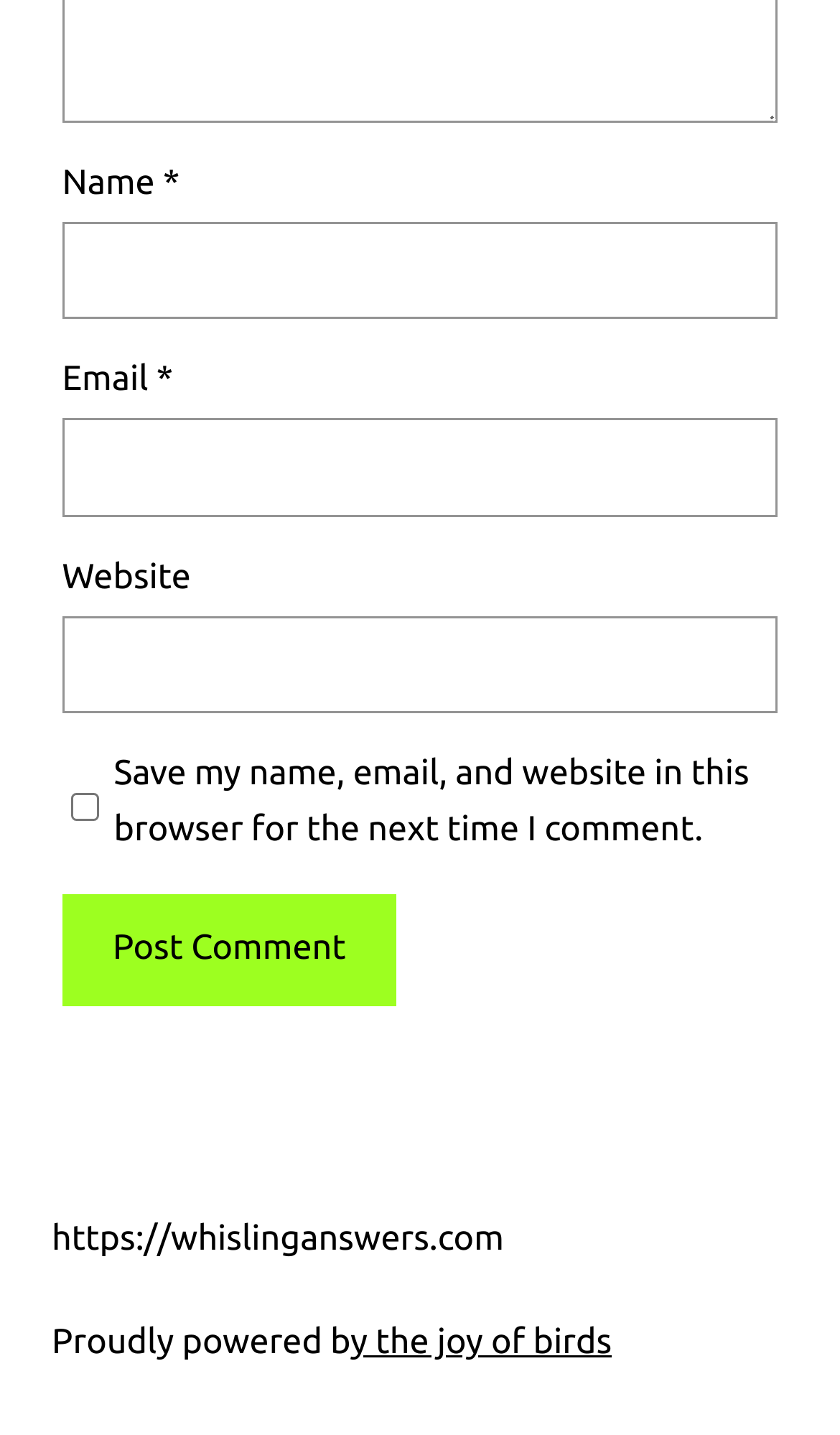Answer the question using only a single word or phrase: 
What is the text of the button?

Post Comment